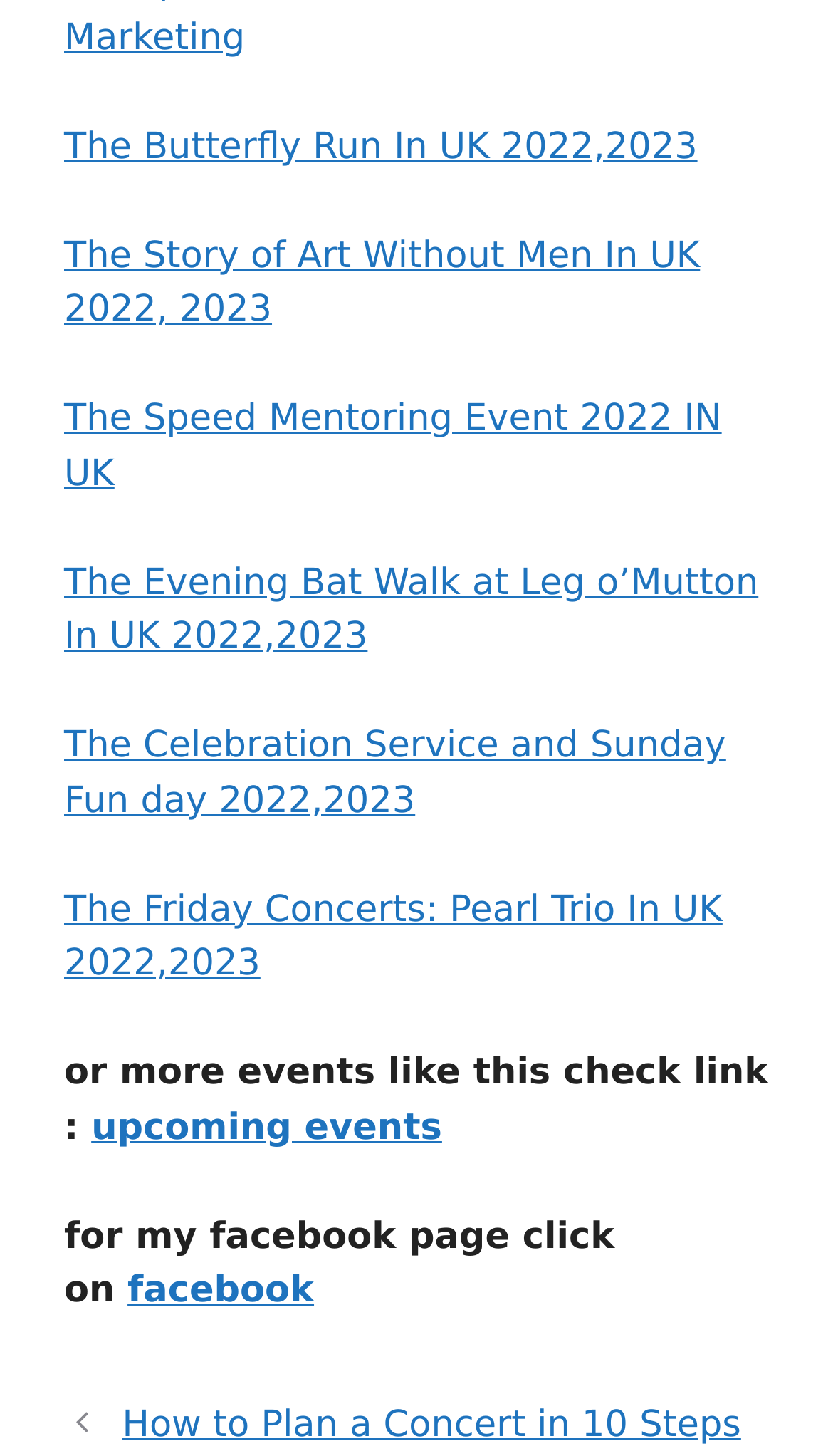Where can I find more events like the ones listed?
Provide a thorough and detailed answer to the question.

The webpage provides a link that says 'or more events like this check link :' followed by a link that says 'upcoming events'. This suggests that clicking on the 'upcoming events' link will take me to a page with more events similar to the ones listed on this webpage.